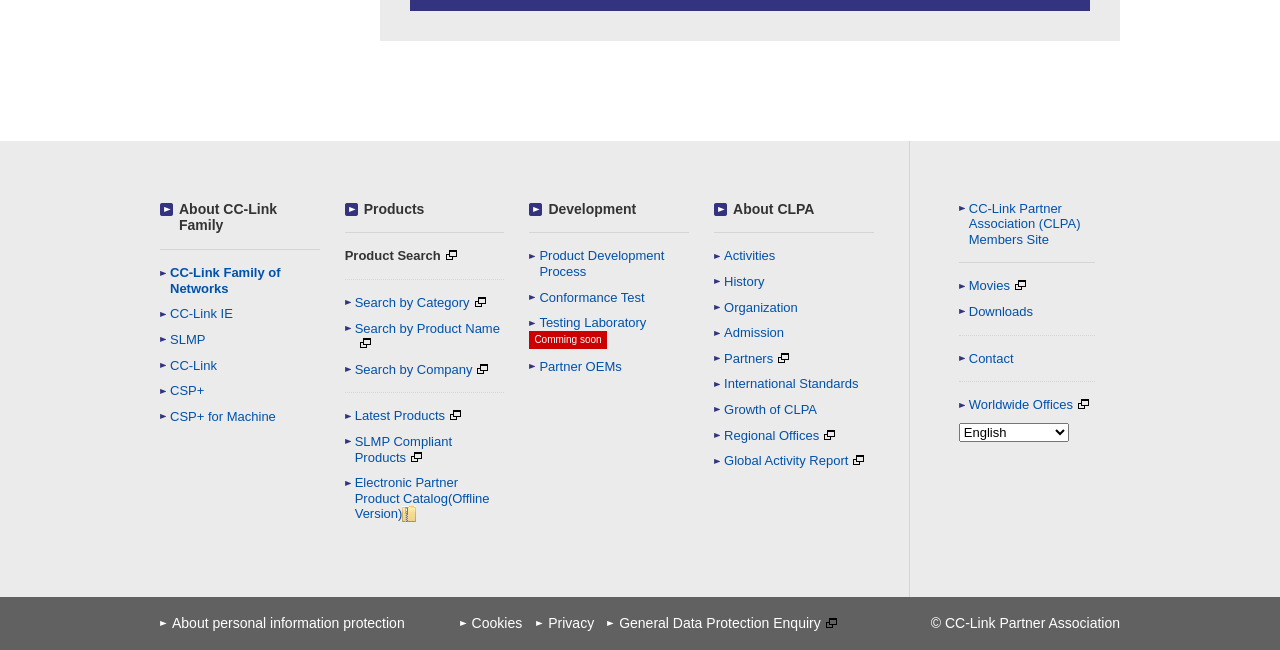What is the purpose of the 'Development' section?
Use the information from the image to give a detailed answer to the question.

From the webpage, I can see that the 'Development' section includes links related to product development, such as 'Product Development Process', 'Conformance Test', and 'Testing Laboratory'. This suggests that the purpose of this section is to provide information and resources related to the development and testing of products.